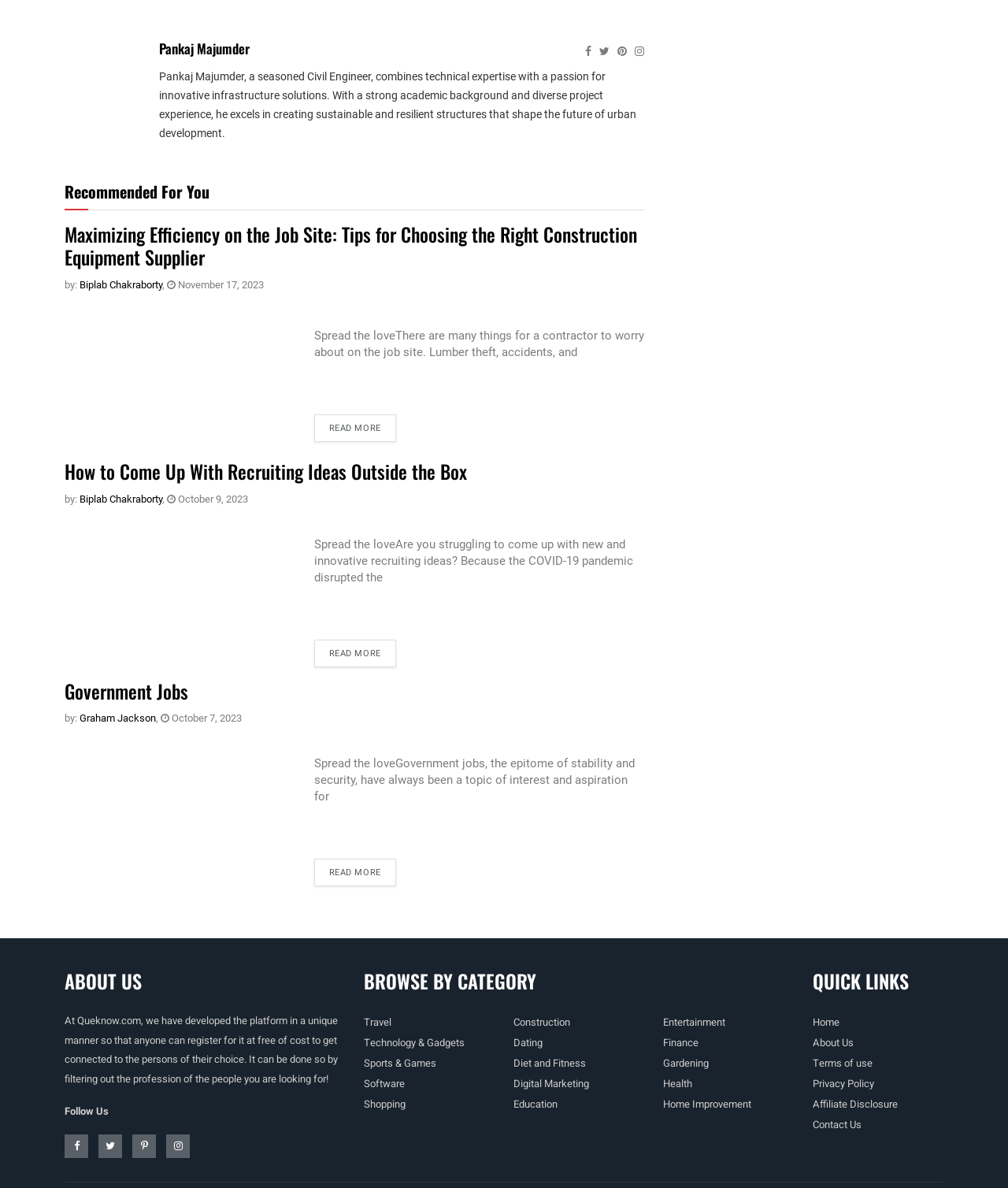Find the bounding box coordinates of the UI element according to this description: "Home".

[0.806, 0.854, 0.833, 0.867]